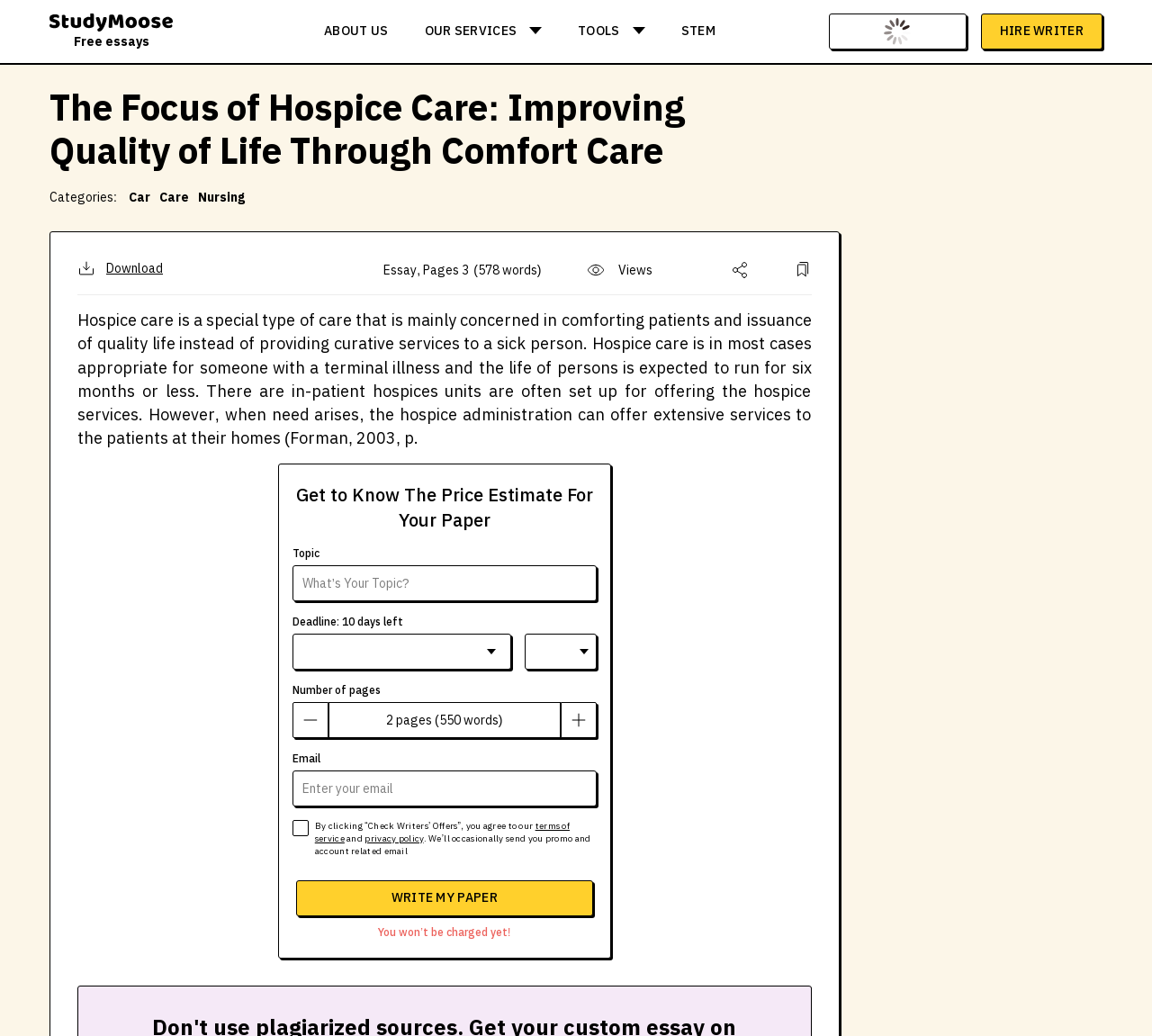Determine the bounding box for the UI element that matches this description: "privacy policy".

[0.317, 0.804, 0.368, 0.815]